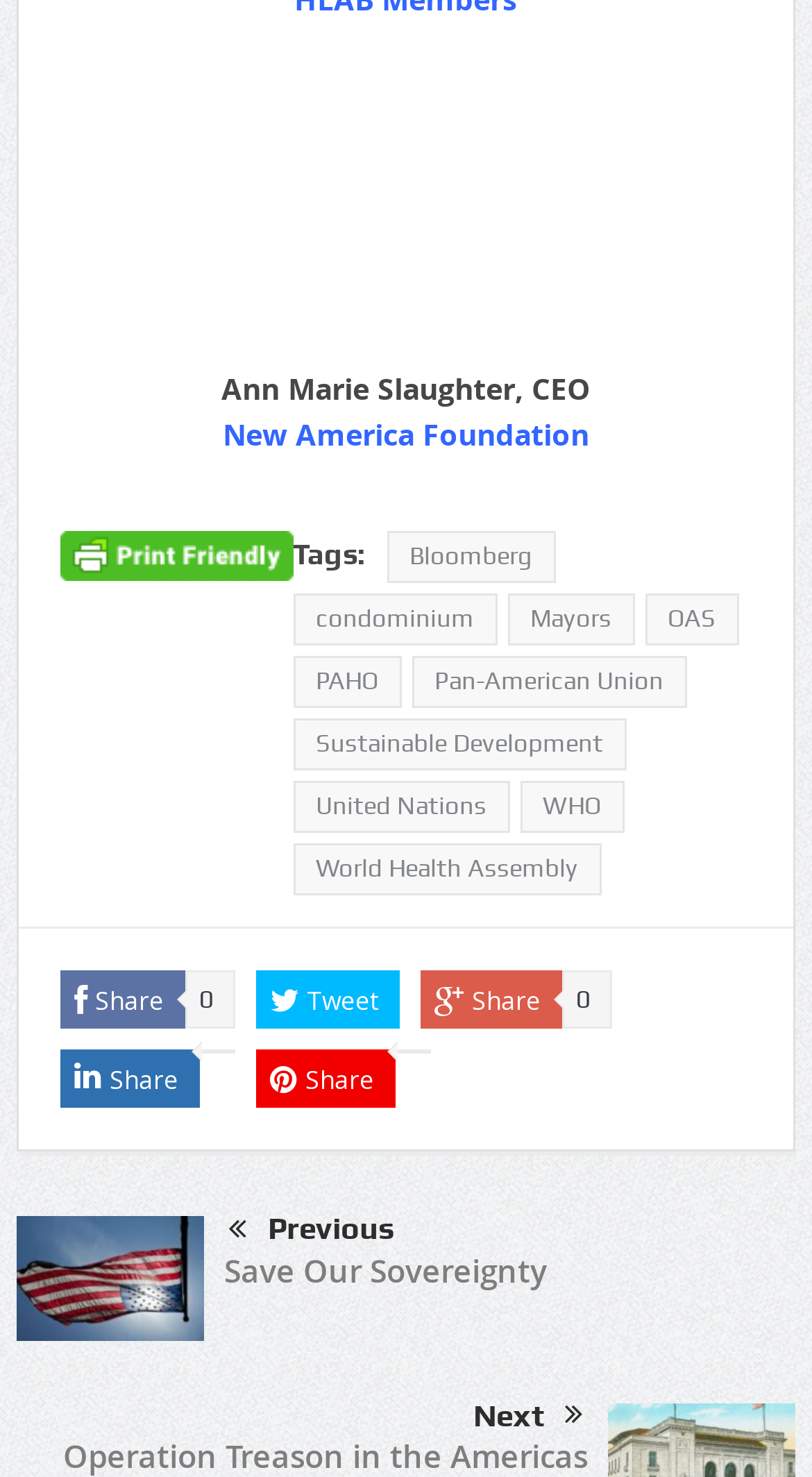Can you specify the bounding box coordinates for the region that should be clicked to fulfill this instruction: "View the article about Save Our Sovereignty".

[0.276, 0.849, 0.942, 0.875]